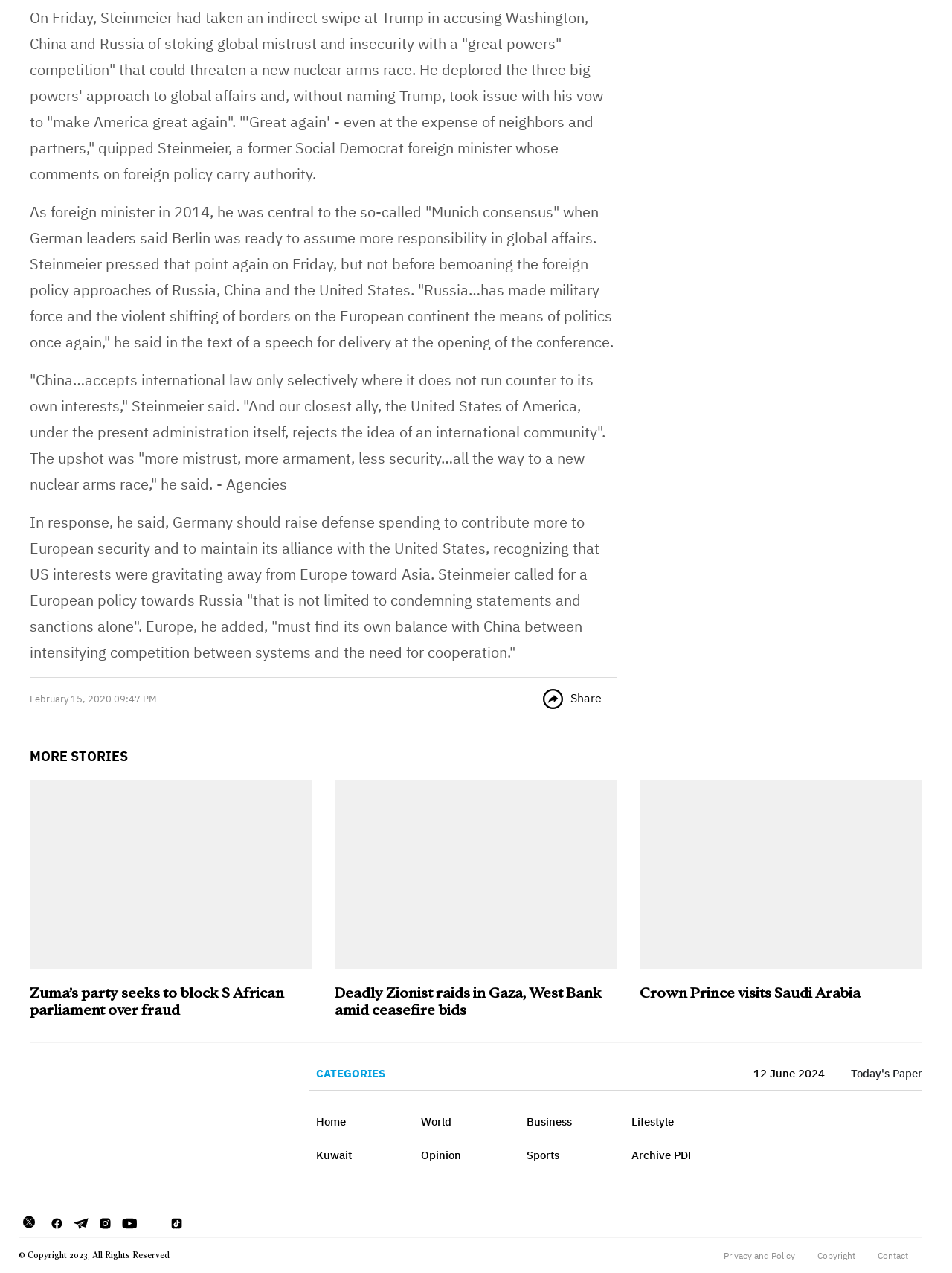What is the purpose of the 'Share' button? Analyze the screenshot and reply with just one word or a short phrase.

To share the article